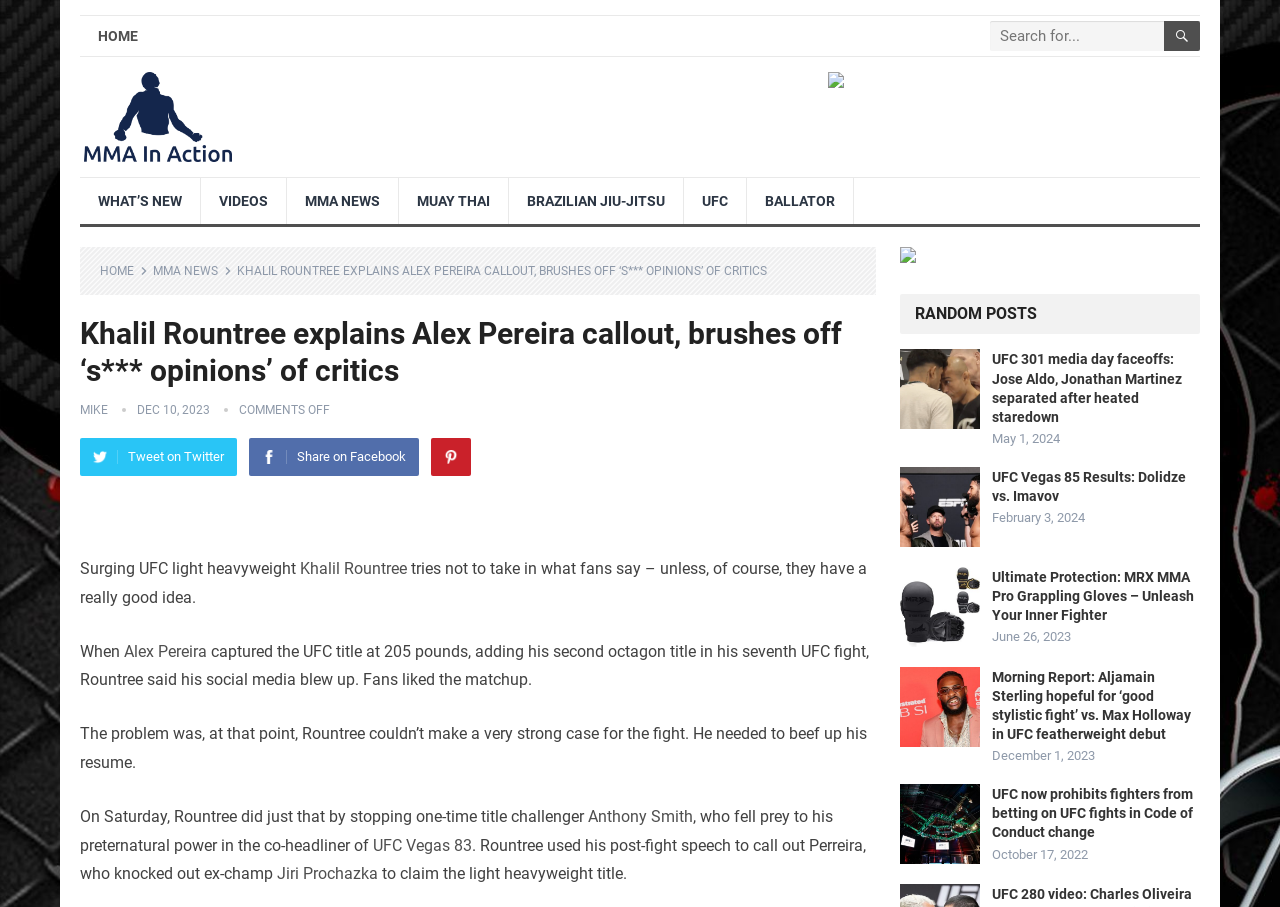Show the bounding box coordinates for the HTML element as described: "UFC Vegas 83".

[0.291, 0.921, 0.369, 0.942]